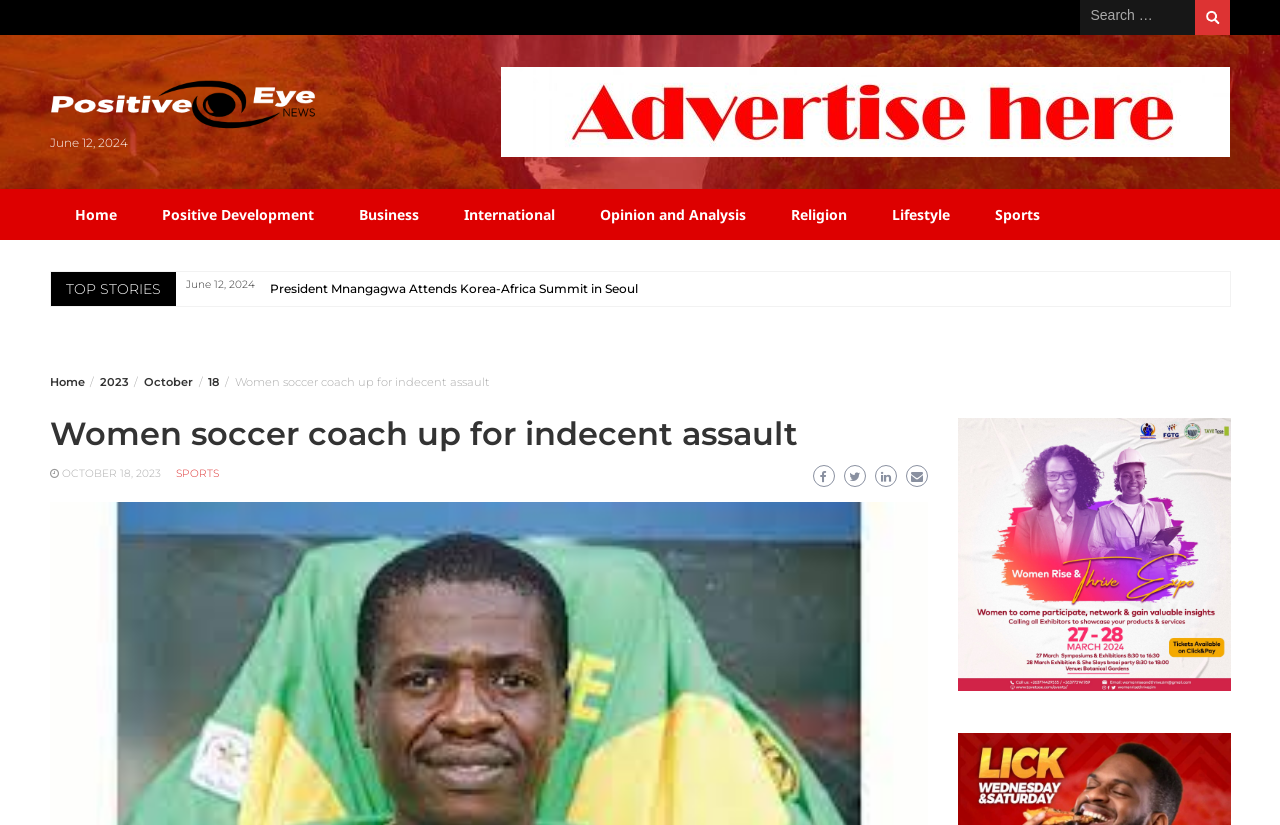What is the title of the top story?
Look at the image and respond with a single word or a short phrase.

President Mnangagwa Attends Korea-Africa Summit in Seoul